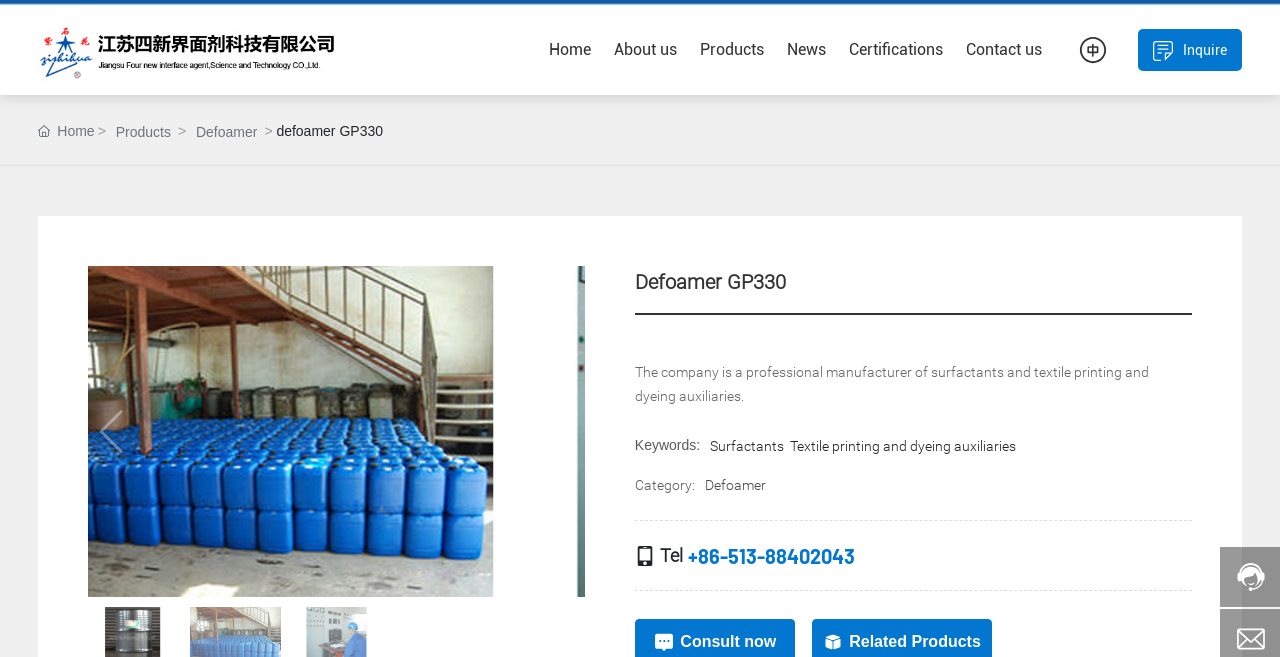Locate the bounding box coordinates of the item that should be clicked to fulfill the instruction: "Click the phone number link".

[0.537, 0.828, 0.668, 0.864]